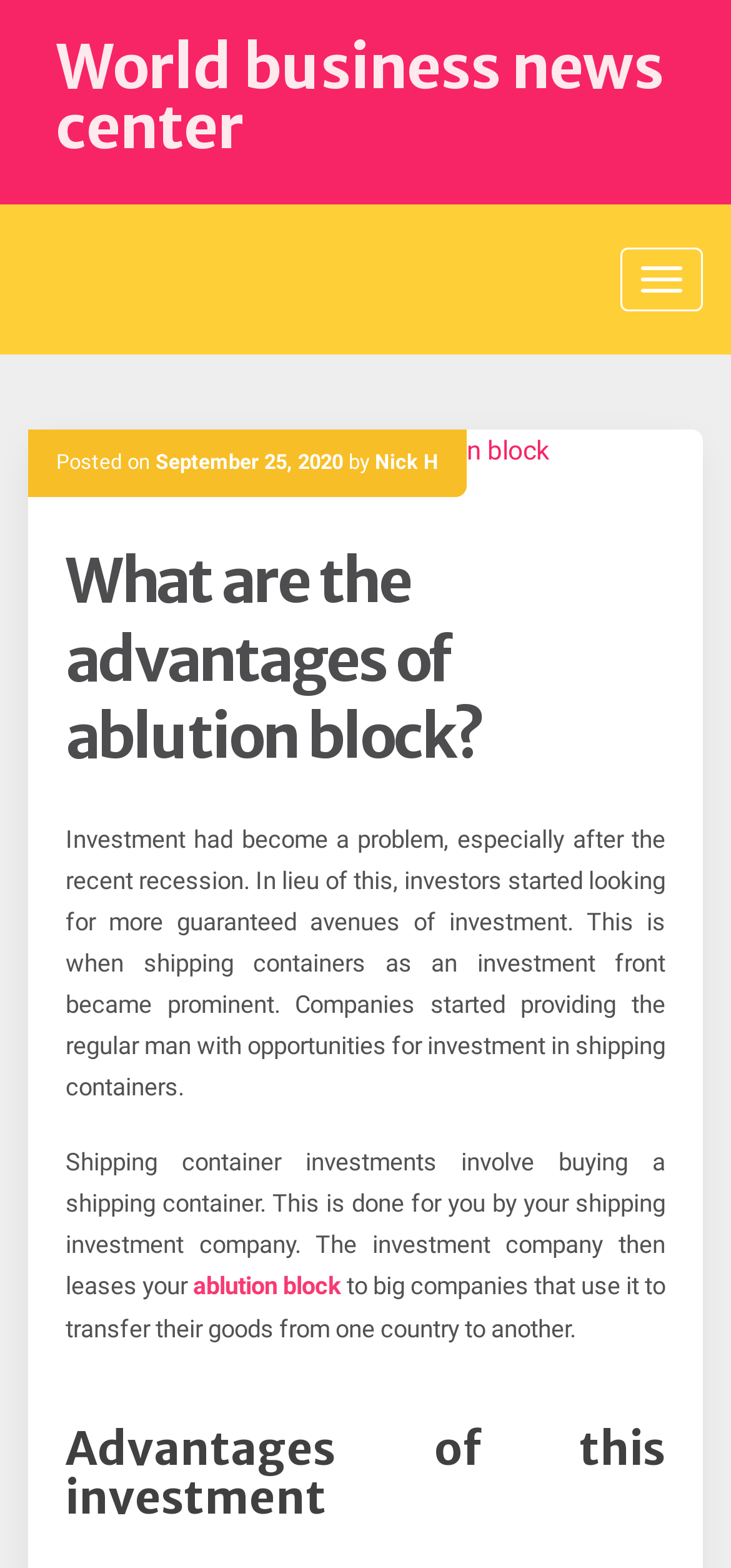Using the given description, provide the bounding box coordinates formatted as (top-left x, top-left y, bottom-right x, bottom-right y), with all values being floating point numbers between 0 and 1. Description: September 25, 2020

[0.213, 0.287, 0.469, 0.303]